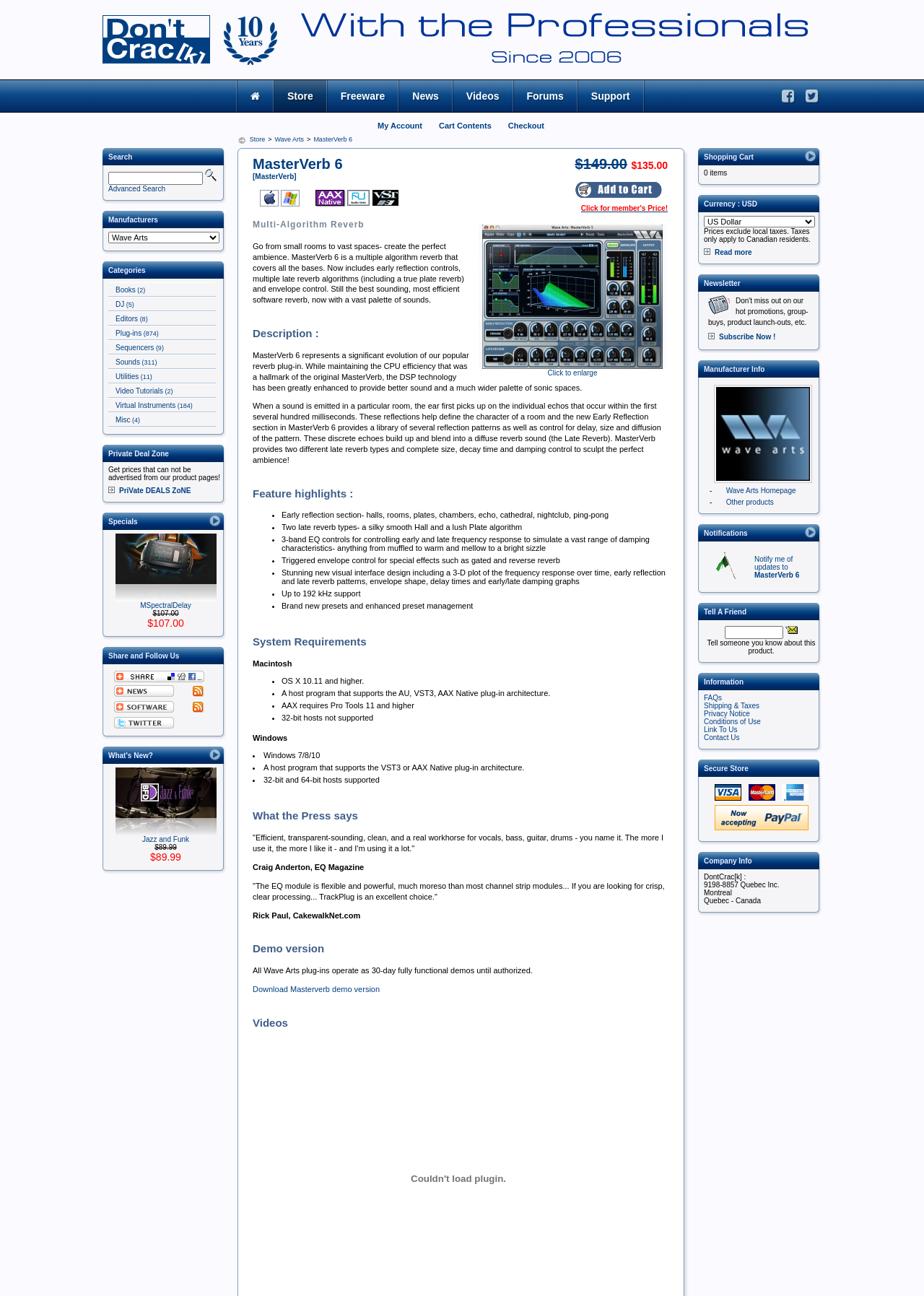Please specify the bounding box coordinates for the clickable region that will help you carry out the instruction: "Browse Plug-ins software".

[0.117, 0.252, 0.234, 0.262]